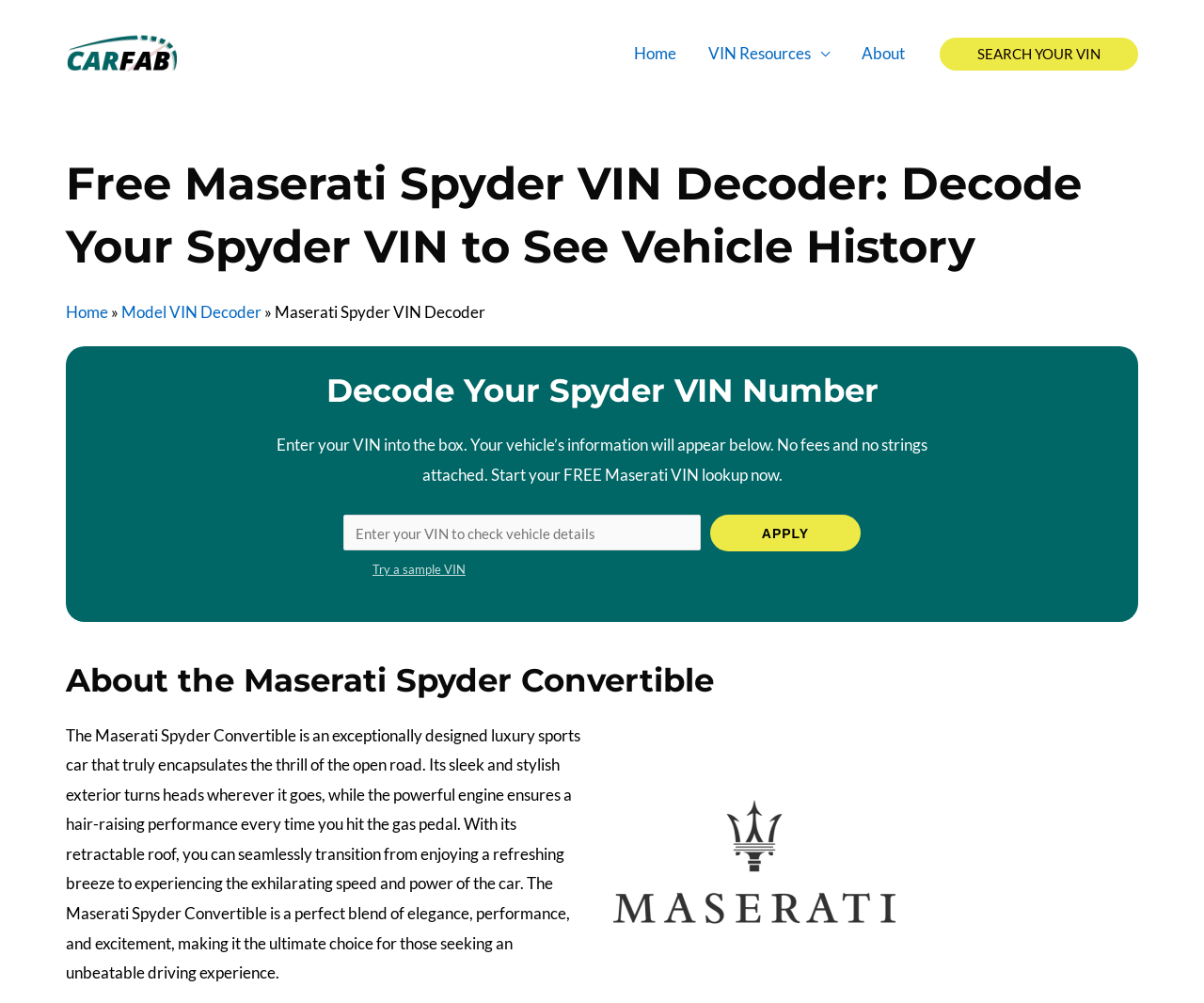Describe all visible elements and their arrangement on the webpage.

The webpage is a free Maserati Spyder VIN decoder tool that allows users to enter their Vehicle Identification Number (VIN) to retrieve vehicle information. At the top left corner, there is a CARFAB logo, and next to it, a site navigation menu with links to "Home", "VIN Resources", and "About". 

Below the navigation menu, there is a prominent call-to-action button "SEARCH YOUR VIN" that encourages users to start their free VIN lookup. 

On the left side of the page, there is a section with a heading "Free Maserati Spyder VIN Decoder" and a subheading "Decode Your Spyder VIN Number". This section contains a text box where users can enter their VIN, along with a brief instruction on how to use the decoder. There is also a "Try a sample VIN" link and an "APPLY" button to submit the VIN.

Below this section, there is a paragraph of text that provides information about the Maserati Spyder Convertible, describing its design, performance, and features. 

At the bottom of the page, there is a Maserati Spyder logo, which is part of a larger figure that takes up the entire width of the page.